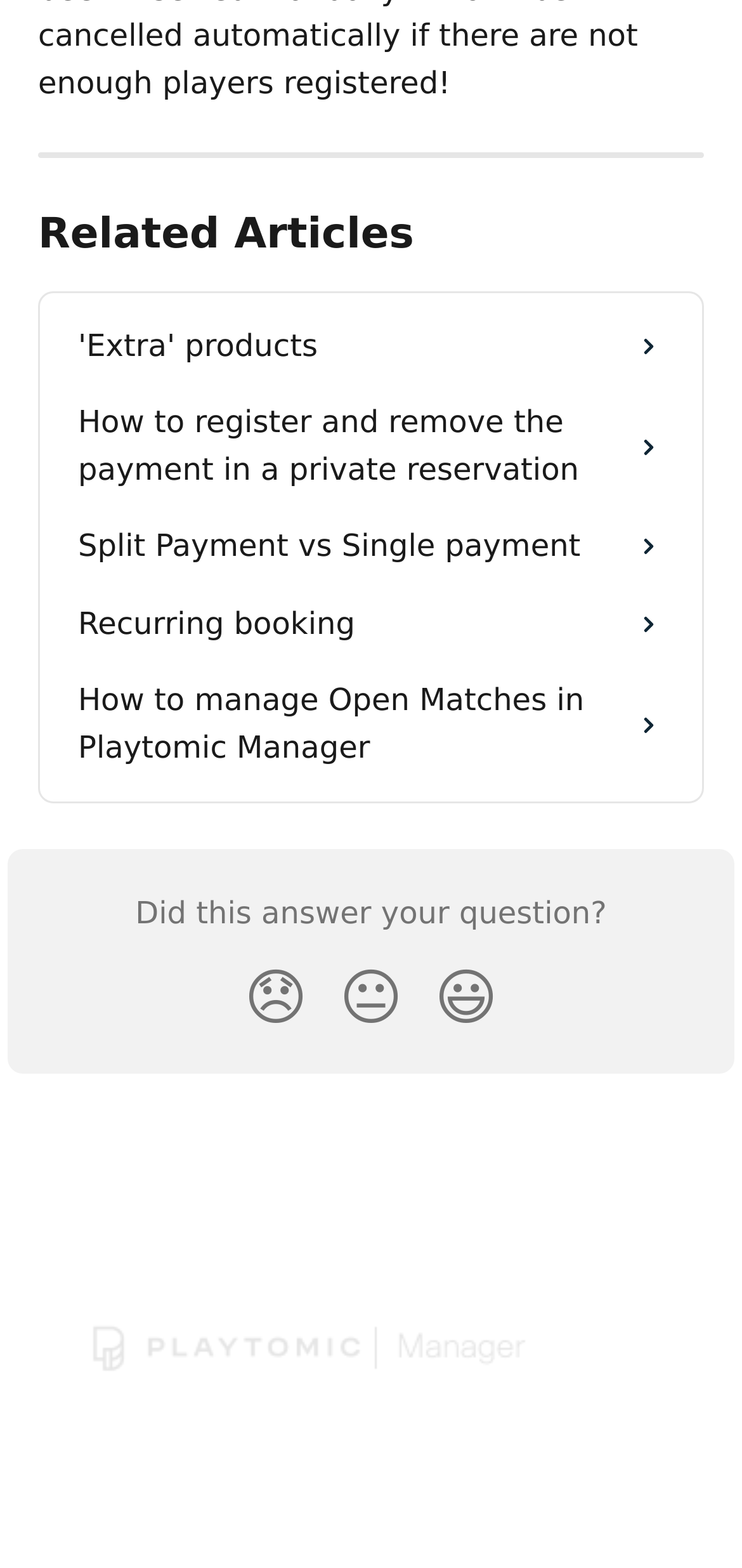Find the bounding box coordinates of the area to click in order to follow the instruction: "Click on 'Extra' products".

[0.074, 0.196, 0.926, 0.245]